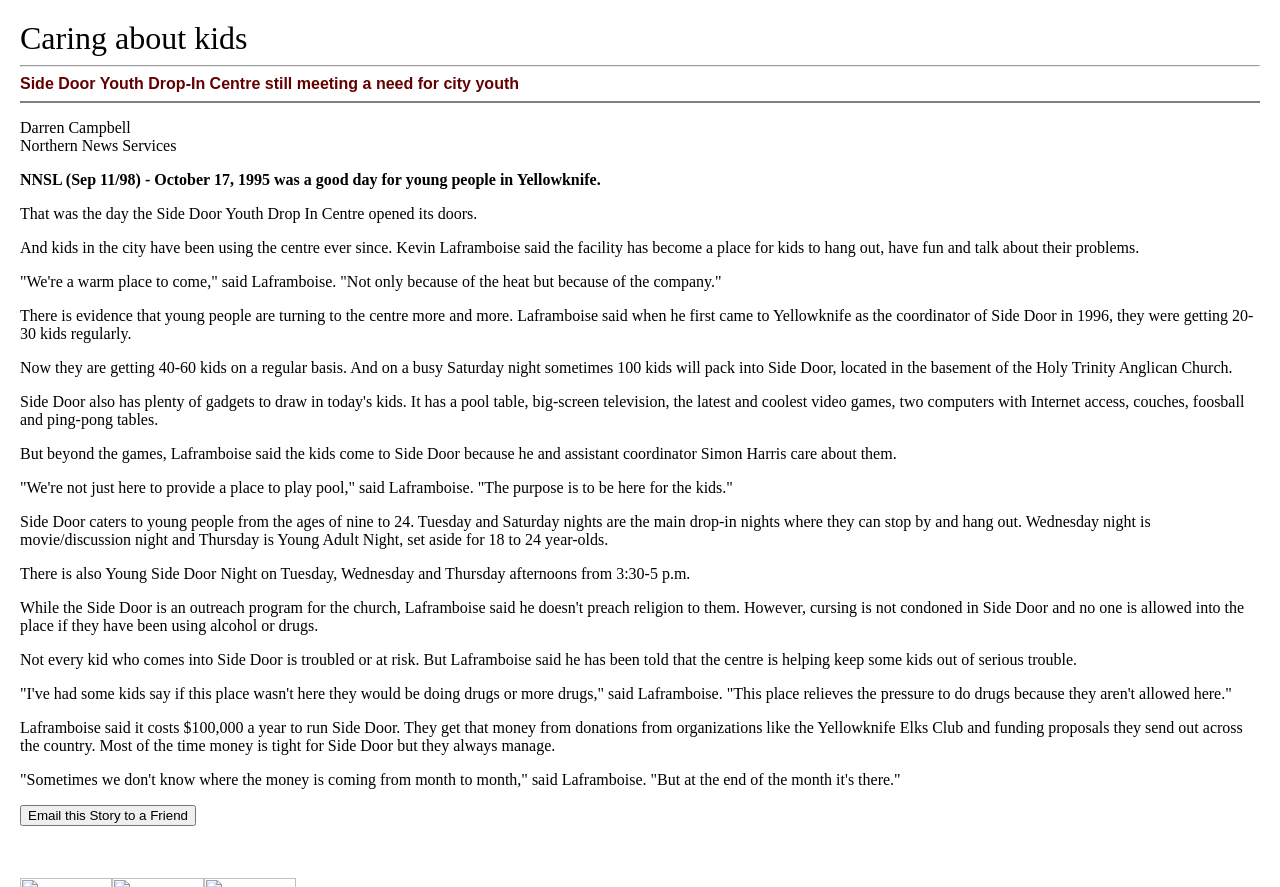What is the name of the youth drop-in centre?
We need a detailed and meticulous answer to the question.

I found the answer by reading the text content of the webpage, specifically the sentence 'That was the day the Side Door Youth Drop In Centre opened its doors.' which mentions the name of the centre.